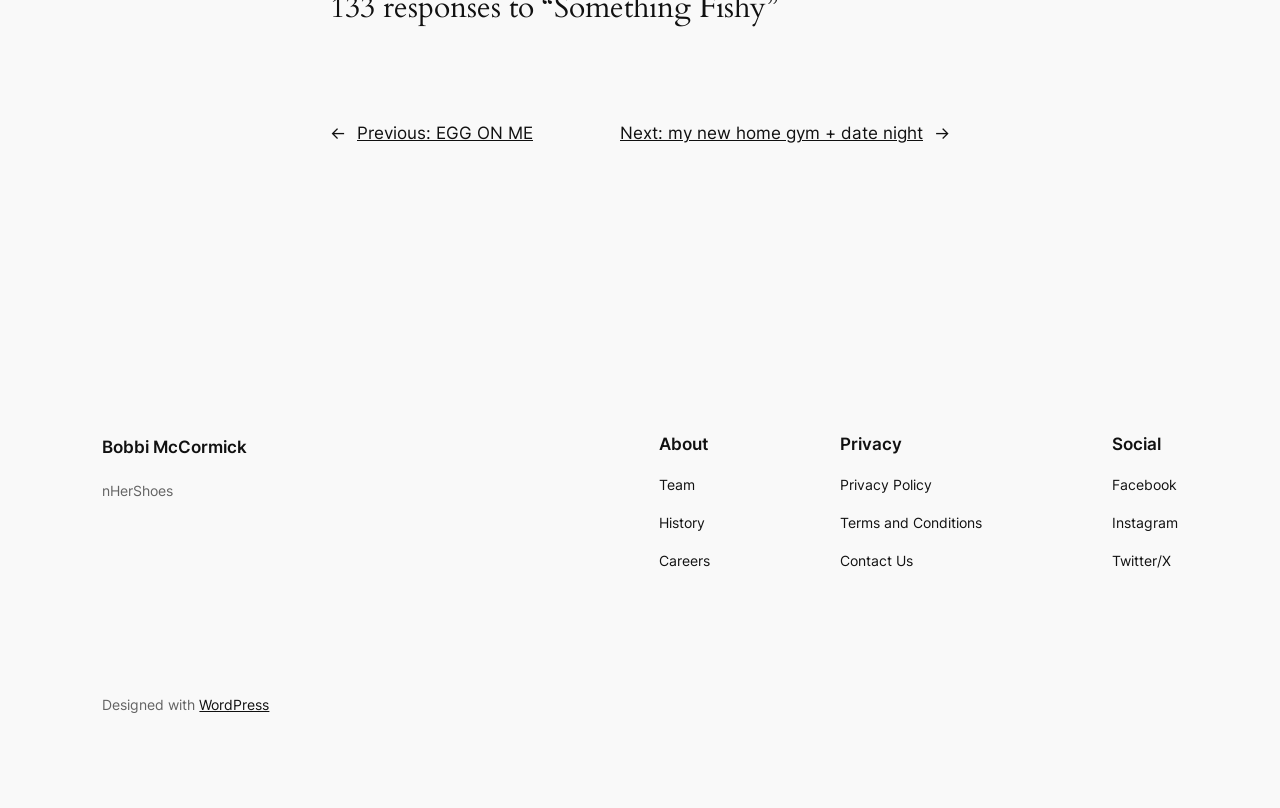Identify the bounding box for the described UI element: "Contact Us".

[0.656, 0.681, 0.713, 0.709]